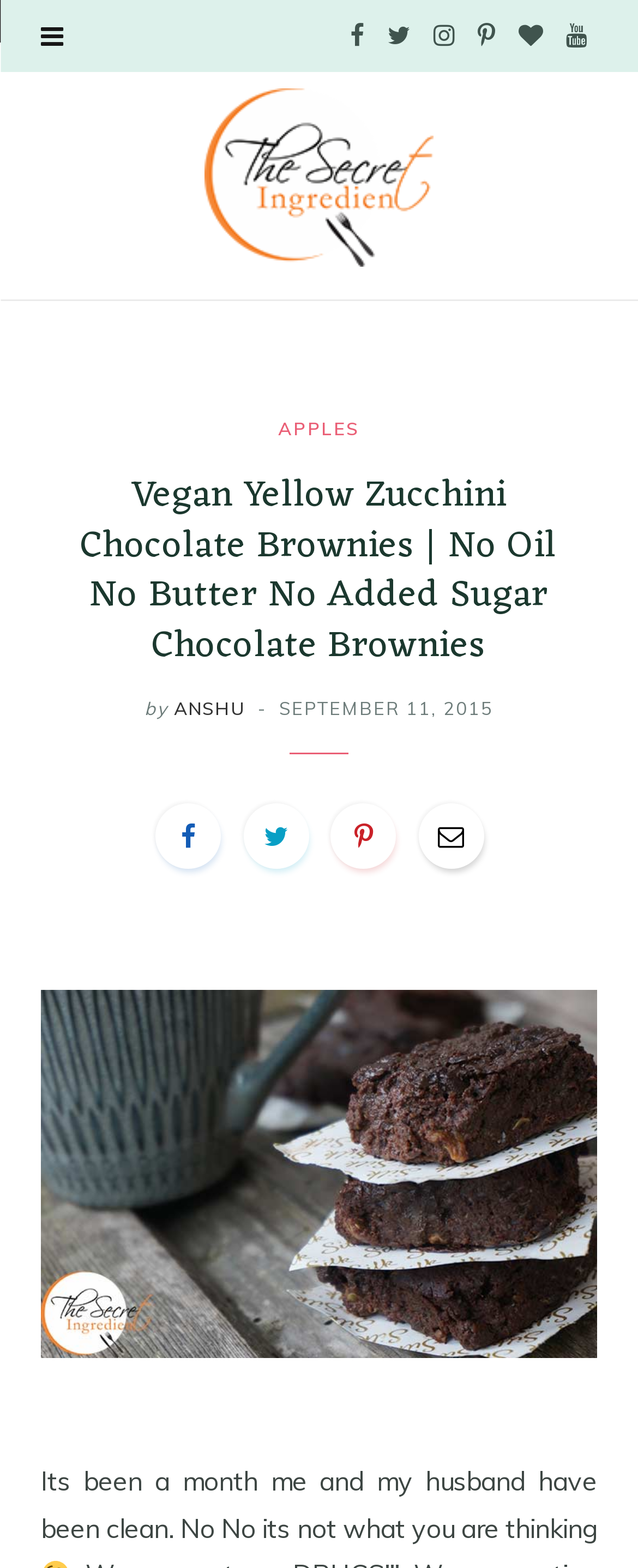Locate the headline of the webpage and generate its content.

Vegan Yellow Zucchini Chocolate Brownies | No Oil No Butter No Added Sugar Chocolate Brownies